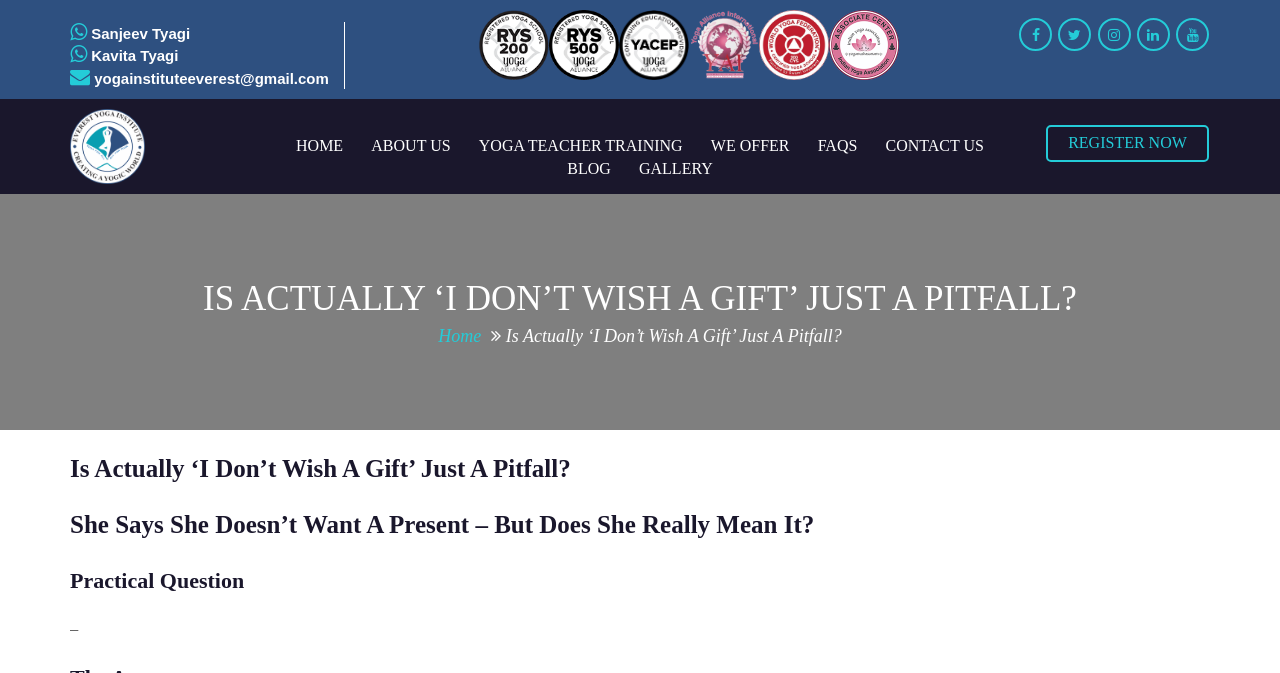Extract the bounding box coordinates for the UI element described by the text: "About Us". The coordinates should be in the form of [left, top, right, bottom] with values between 0 and 1.

[0.29, 0.204, 0.352, 0.229]